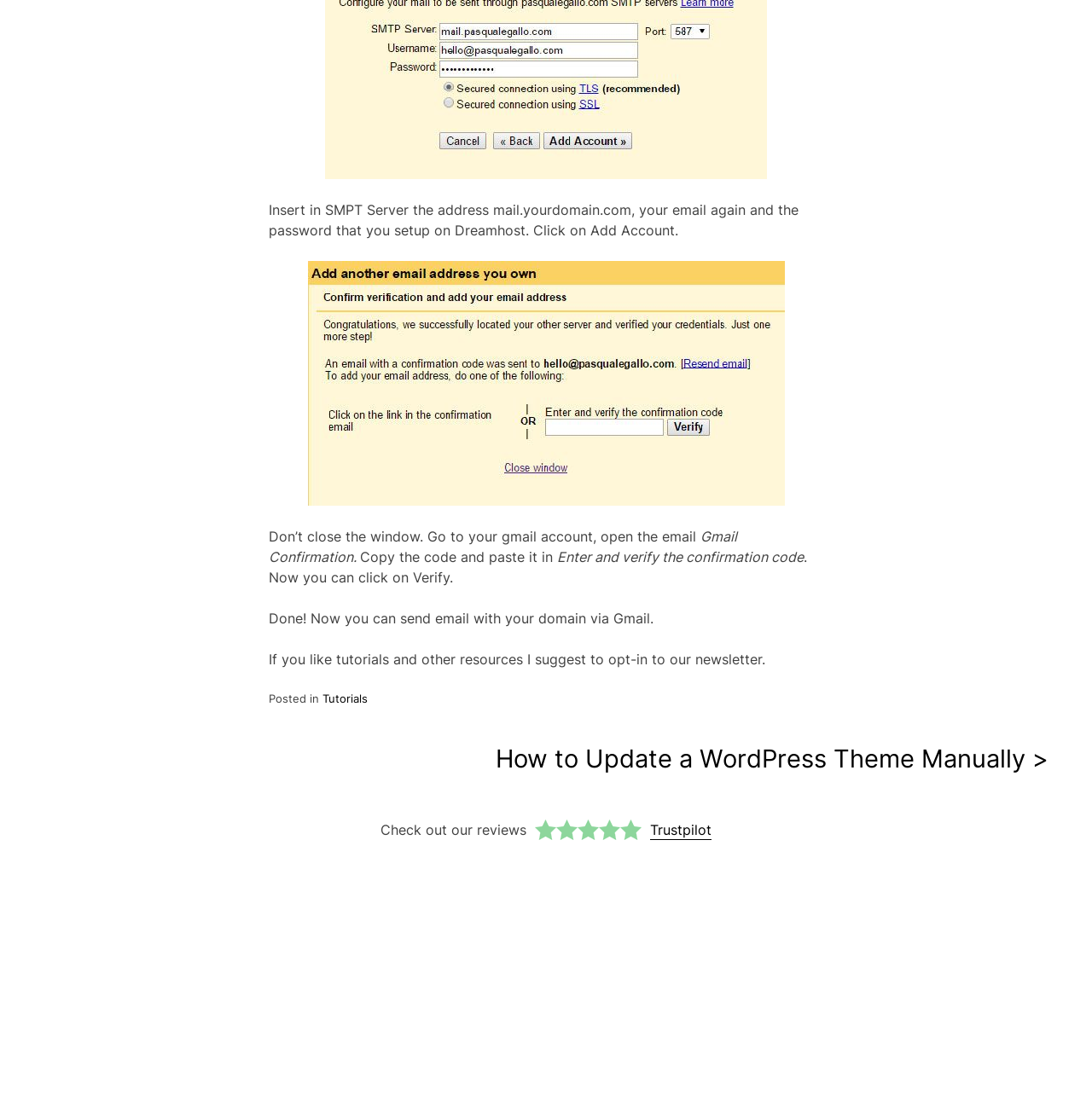Ascertain the bounding box coordinates for the UI element detailed here: "Terms & License". The coordinates should be provided as [left, top, right, bottom] with each value being a float between 0 and 1.

[0.282, 0.859, 0.362, 0.871]